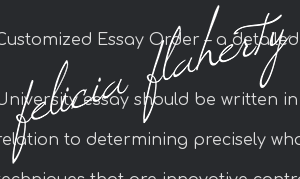Respond to the question below with a single word or phrase:
What is the background color of the logo?

Dark